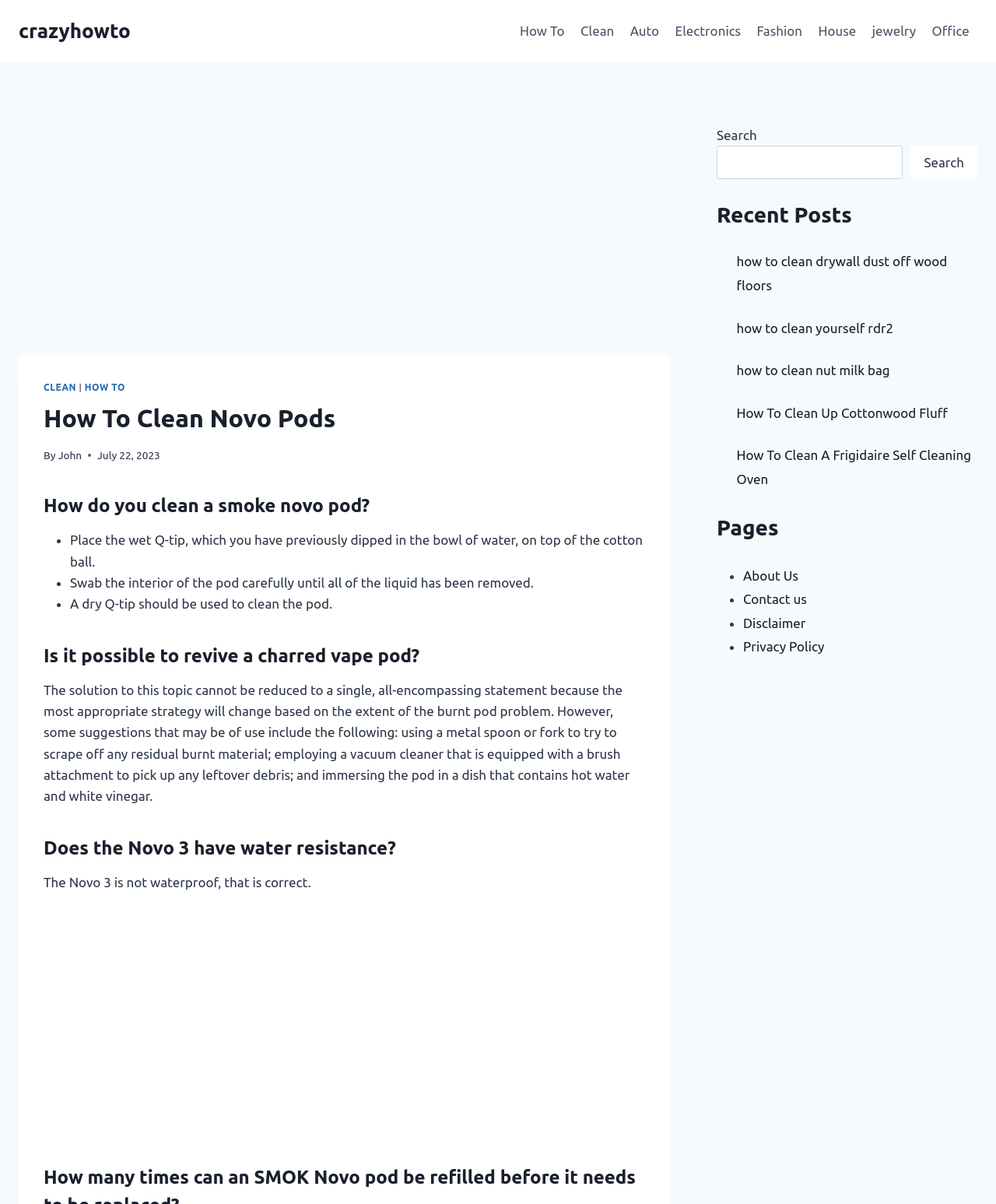Determine the bounding box coordinates for the clickable element to execute this instruction: "Read the article 'How To Clean Up Cottonwood Fluff'". Provide the coordinates as four float numbers between 0 and 1, i.e., [left, top, right, bottom].

[0.739, 0.337, 0.952, 0.349]